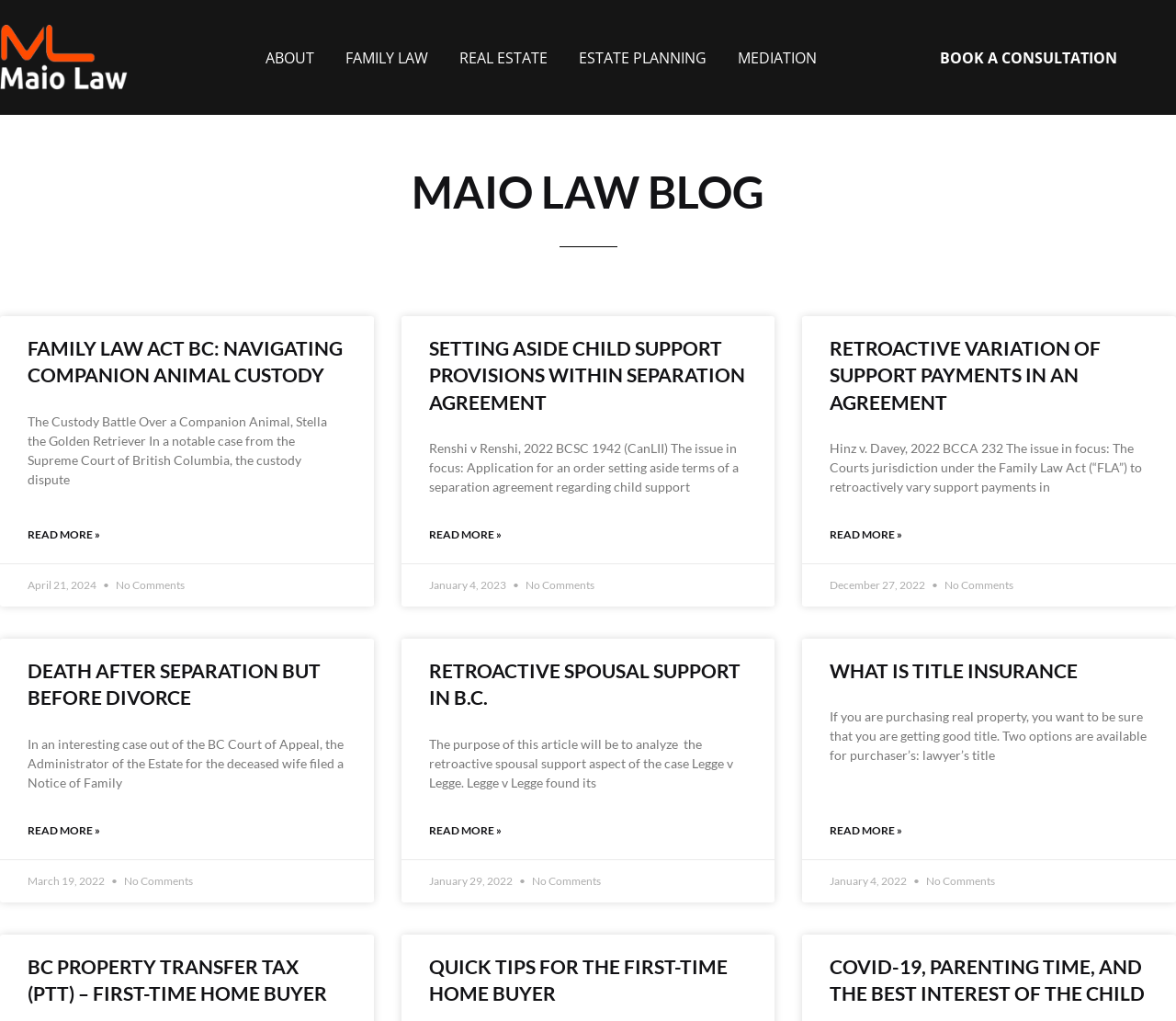Please provide a comprehensive response to the question below by analyzing the image: 
What is the topic of the first article?

The first article on the webpage has a heading 'FAMILY LAW ACT BC: NAVIGATING COMPANION ANIMAL CUSTODY', which suggests that the topic of the first article is related to Family Law Act BC.